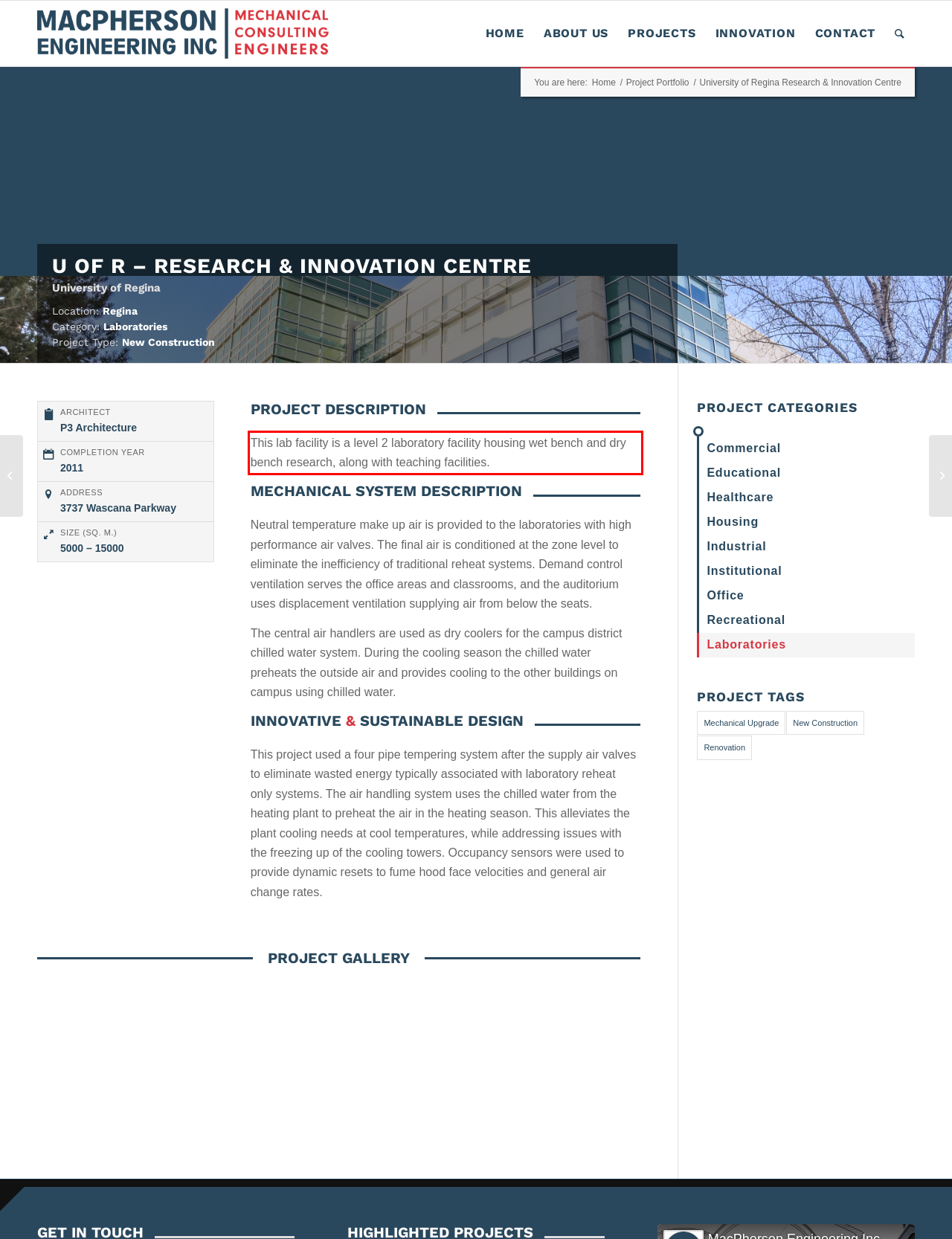Analyze the screenshot of a webpage where a red rectangle is bounding a UI element. Extract and generate the text content within this red bounding box.

This lab facility is a level 2 laboratory facility housing wet bench and dry bench research, along with teaching facilities.